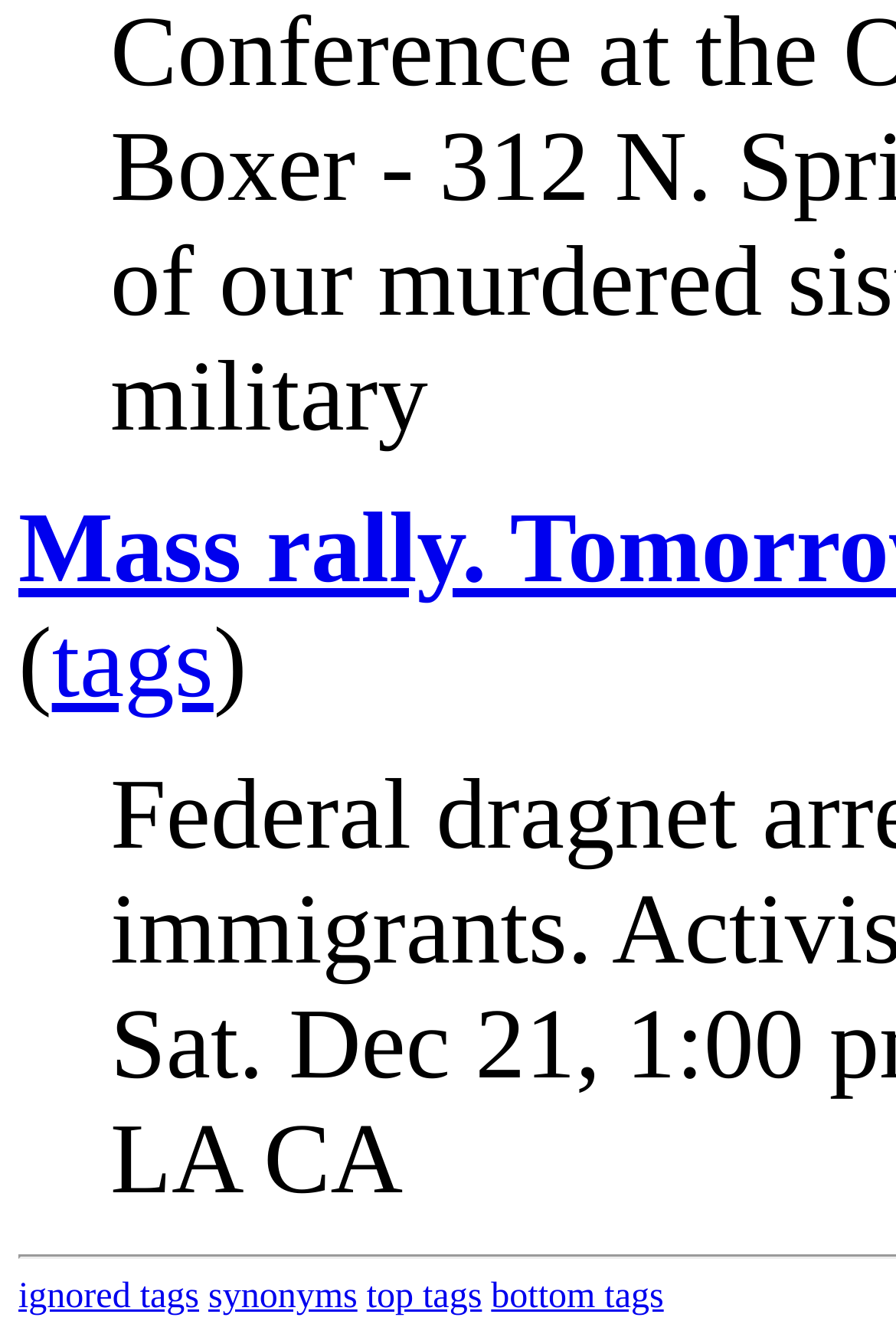What is the text before 'tags'?
Based on the image, answer the question with a single word or brief phrase.

(